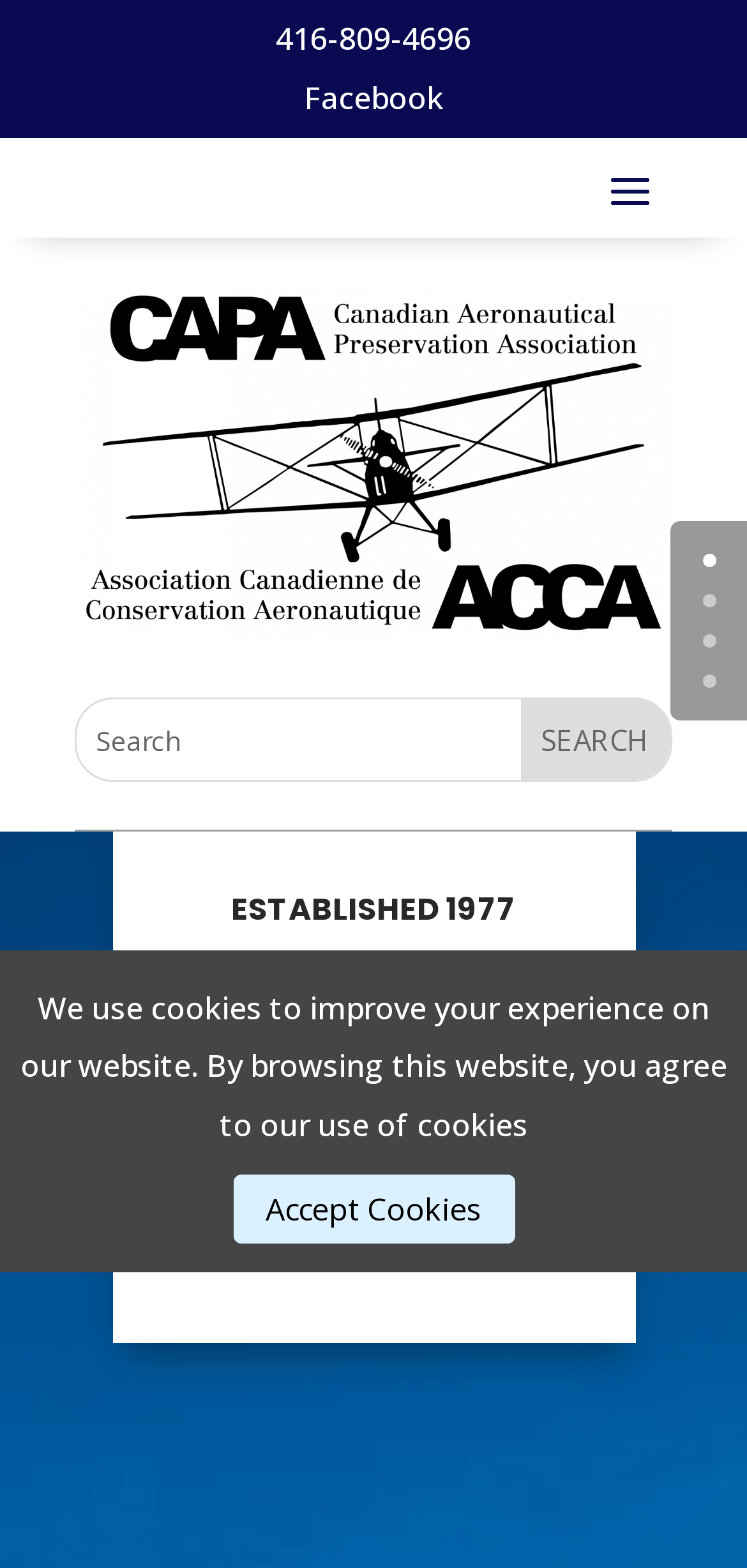Show me the bounding box coordinates of the clickable region to achieve the task as per the instruction: "Navigate to Staff / Clients & Users / Users".

None